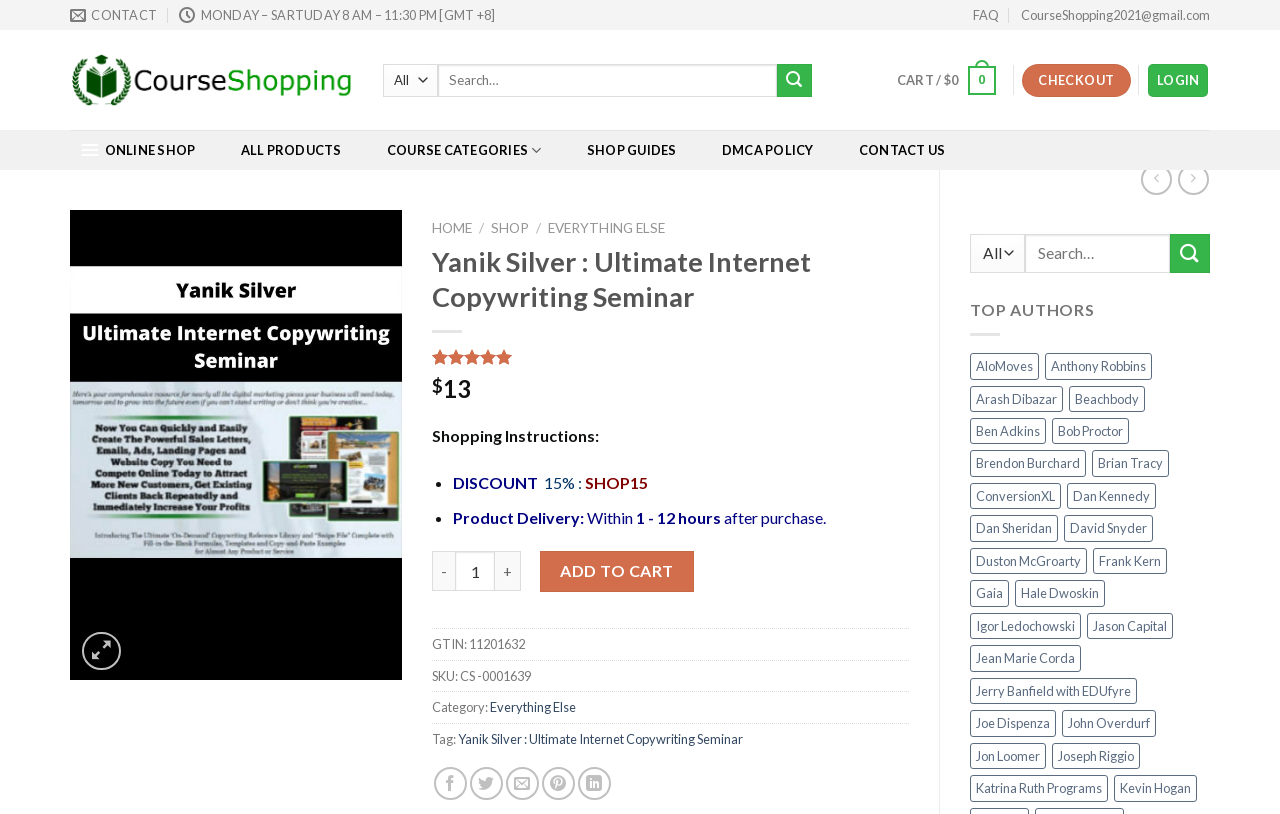Please identify the bounding box coordinates of the area that needs to be clicked to fulfill the following instruction: "Login."

[0.897, 0.079, 0.944, 0.119]